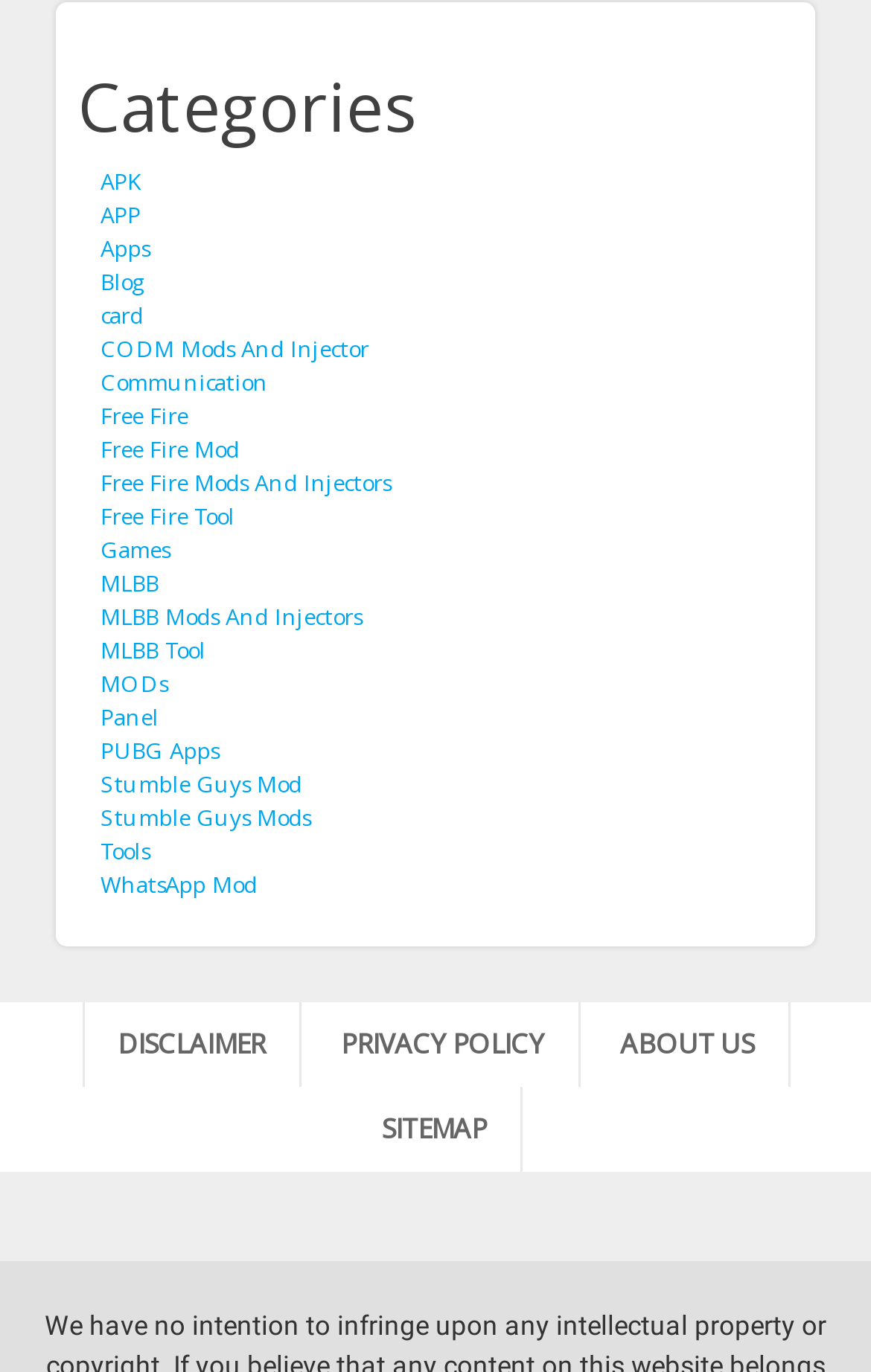Show the bounding box coordinates for the element that needs to be clicked to execute the following instruction: "Explore the category of Free Fire Mods And Injectors". Provide the coordinates in the form of four float numbers between 0 and 1, i.e., [left, top, right, bottom].

[0.115, 0.34, 0.449, 0.362]